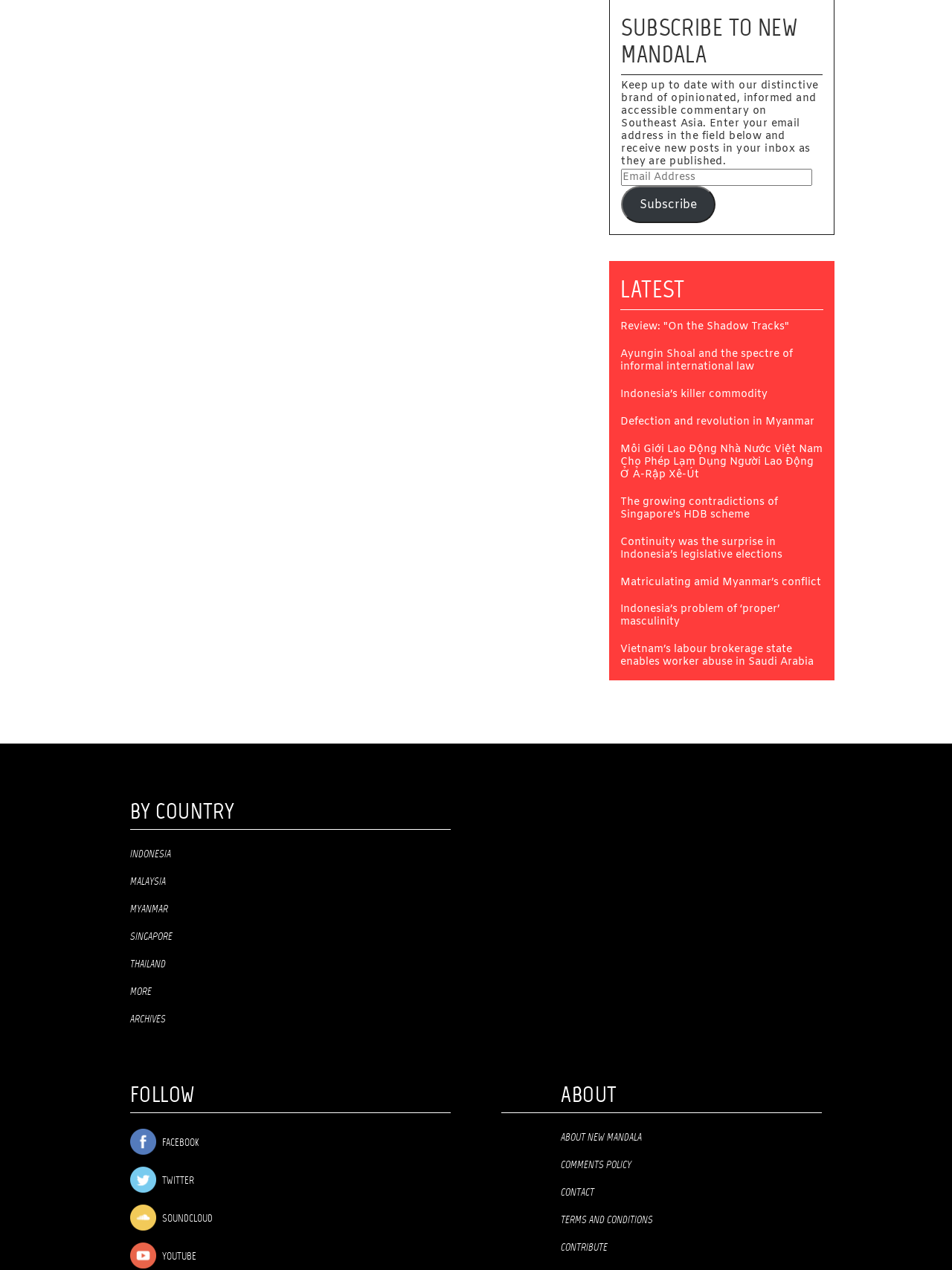Using the element description Terms and conditions, predict the bounding box coordinates for the UI element. Provide the coordinates in (top-left x, top-left y, bottom-right x, bottom-right y) format with values ranging from 0 to 1.

[0.589, 0.956, 0.863, 0.966]